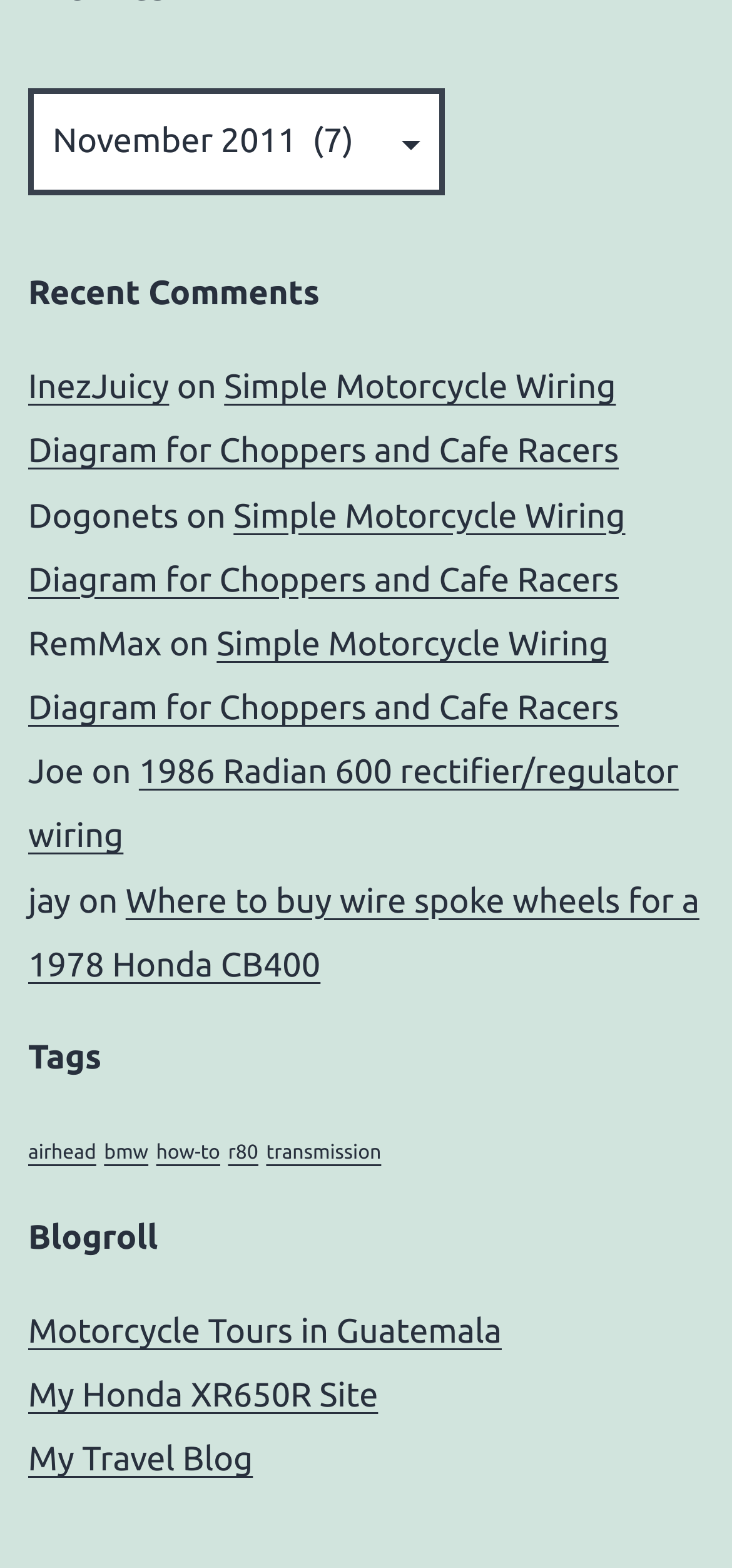Identify the bounding box coordinates for the region to click in order to carry out this instruction: "Select Archives". Provide the coordinates using four float numbers between 0 and 1, formatted as [left, top, right, bottom].

[0.038, 0.057, 0.608, 0.125]